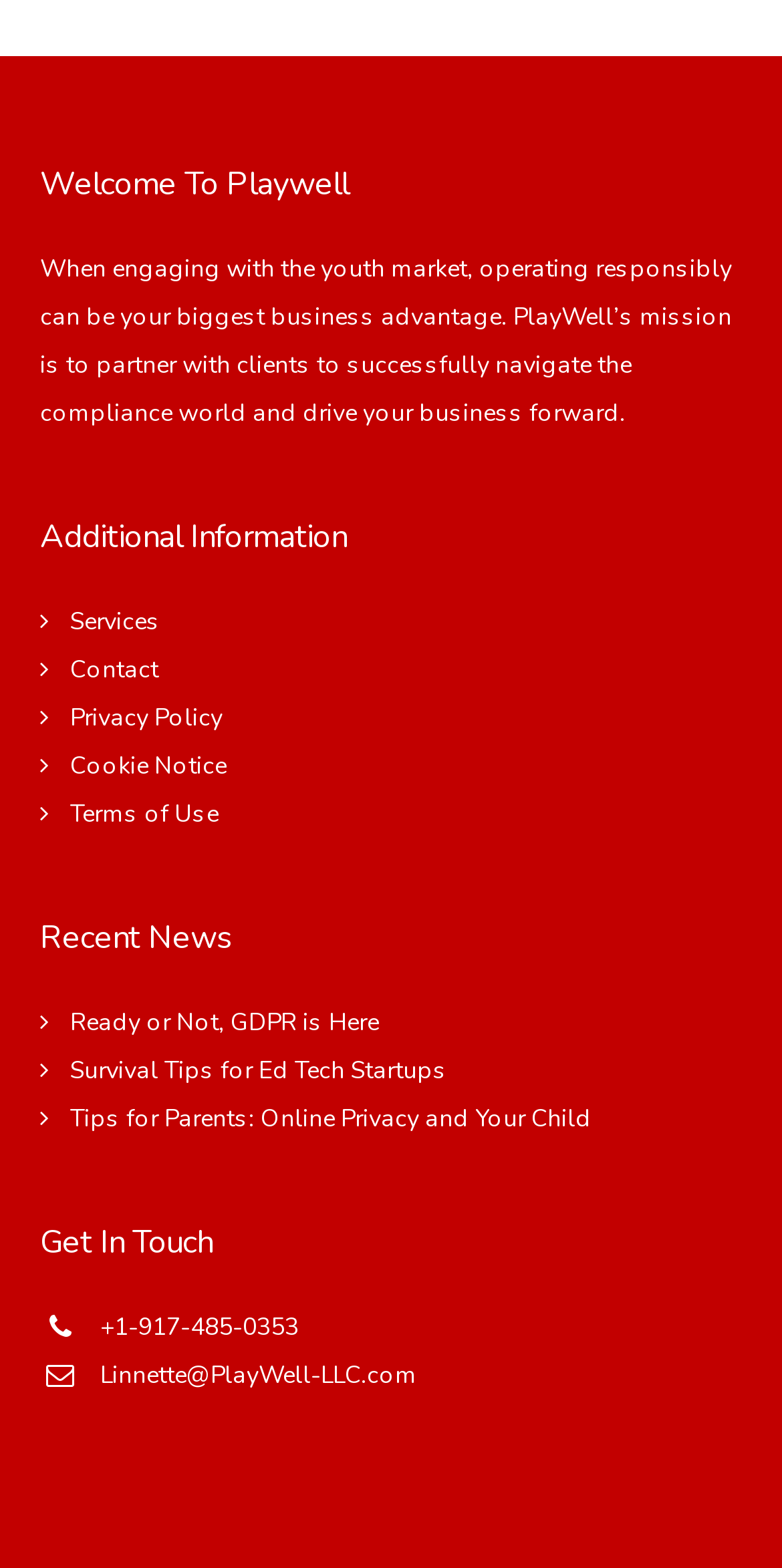Highlight the bounding box of the UI element that corresponds to this description: "Cookie Notice".

[0.09, 0.478, 0.29, 0.499]